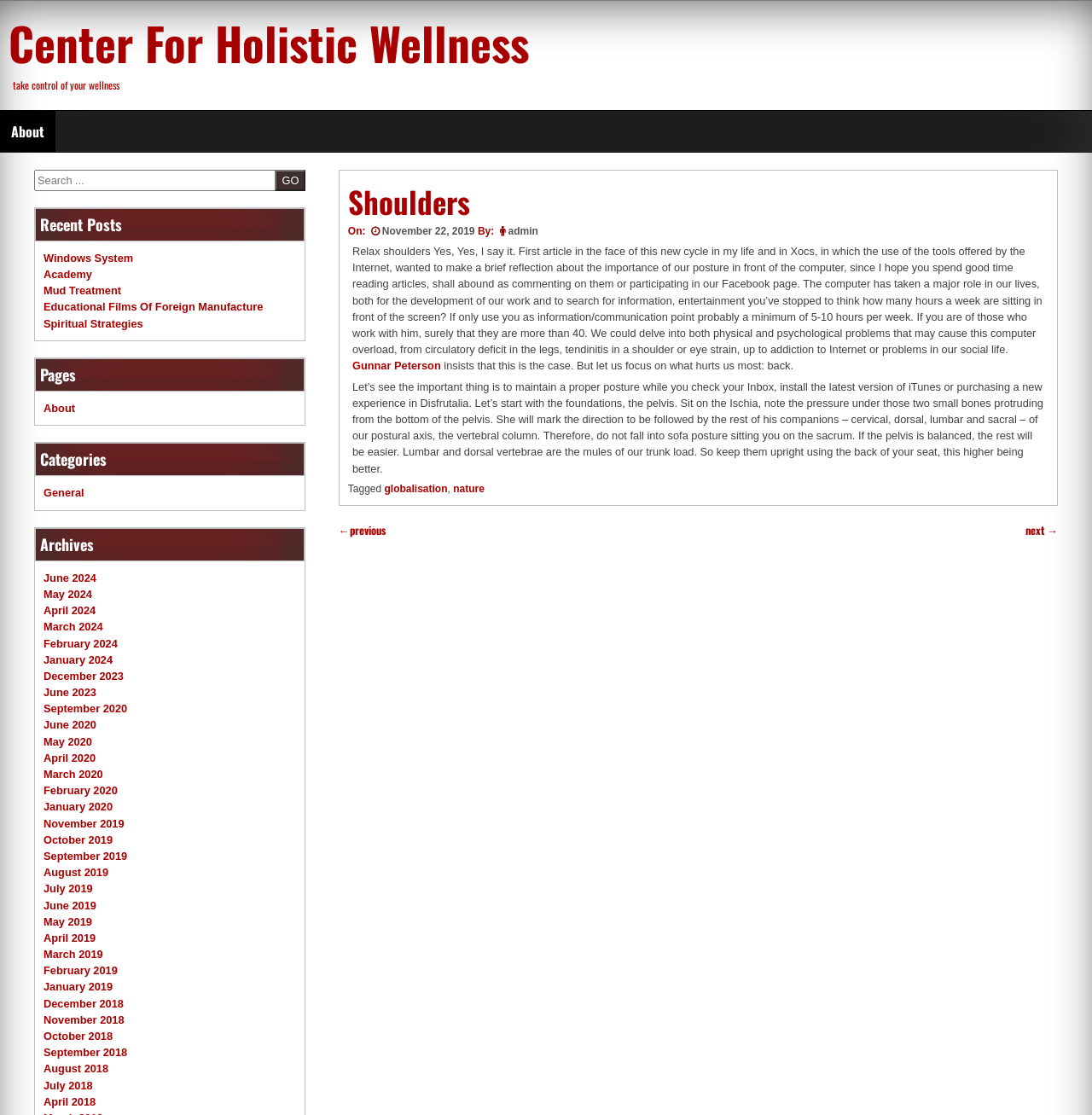Please locate the bounding box coordinates for the element that should be clicked to achieve the following instruction: "Sign in to your account". Ensure the coordinates are given as four float numbers between 0 and 1, i.e., [left, top, right, bottom].

None